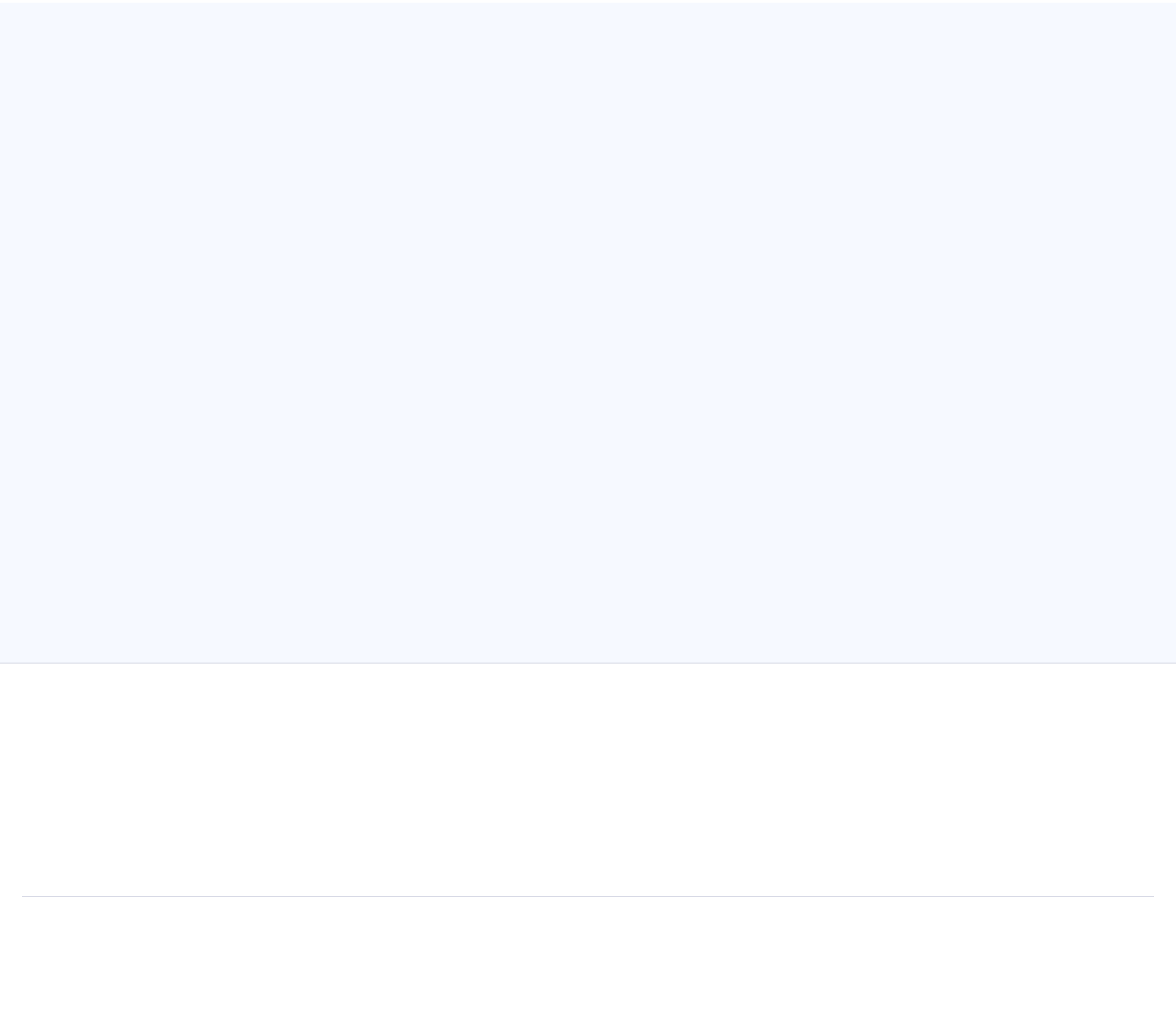With reference to the screenshot, provide a detailed response to the question below:
What is the title of the community section?

The title of the community section can be found in the heading element with bounding box coordinates [0.019, 0.17, 0.981, 0.216], which is 'Our community'.